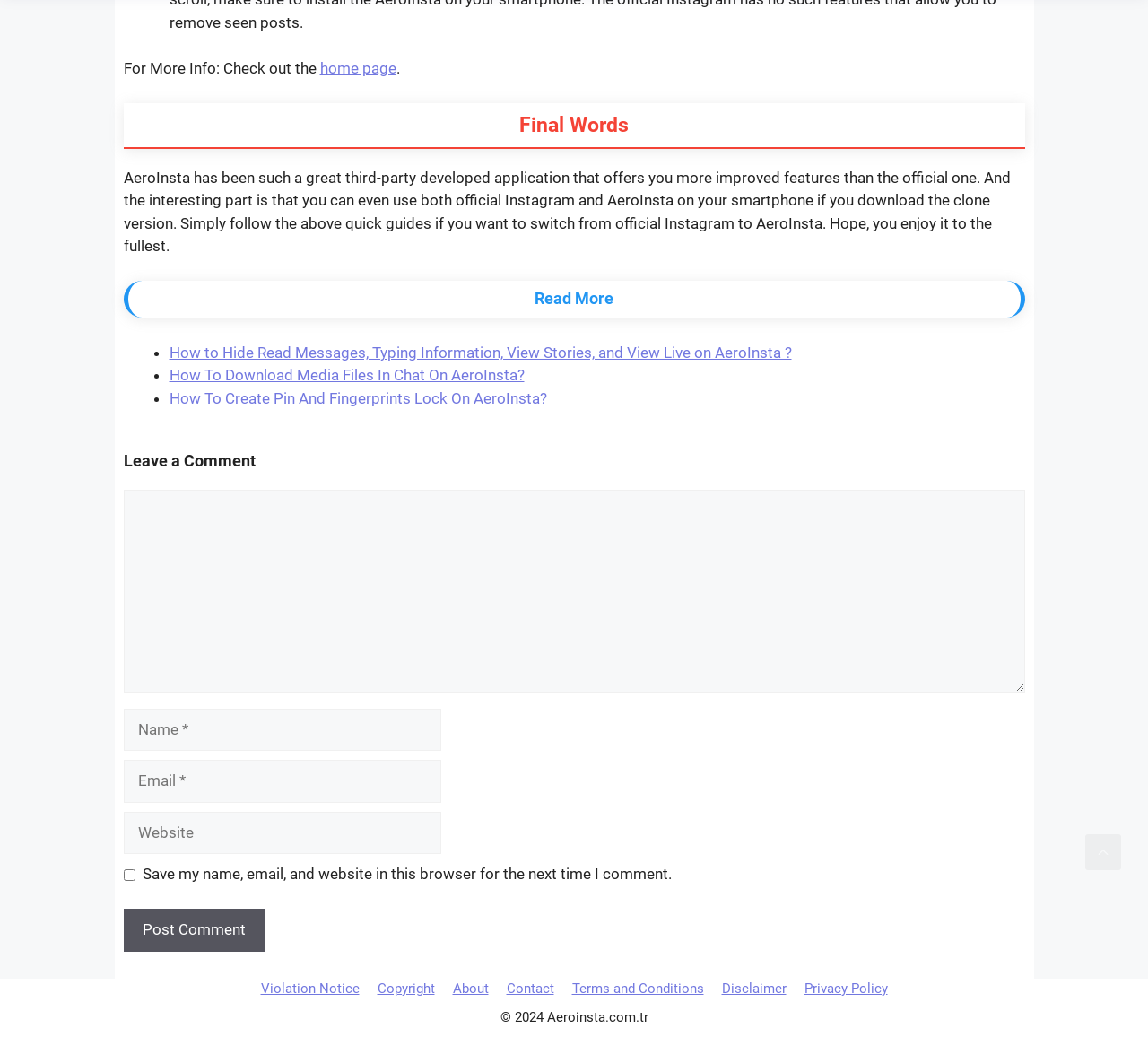Locate the bounding box coordinates of the element you need to click to accomplish the task described by this instruction: "Post a comment".

[0.107, 0.869, 0.23, 0.91]